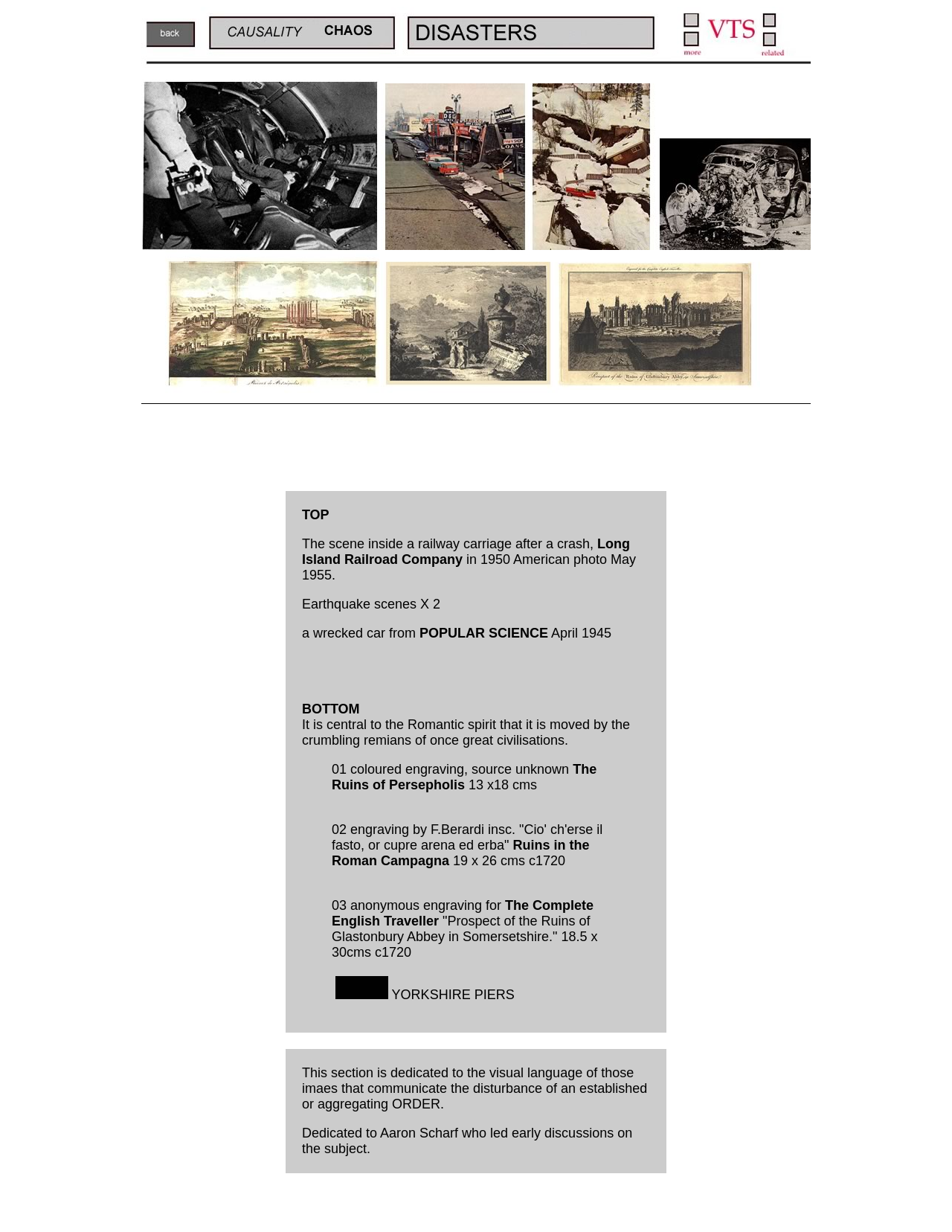Please identify the bounding box coordinates of the area that needs to be clicked to follow this instruction: "Check the earthquake scenes".

[0.698, 0.036, 0.742, 0.048]